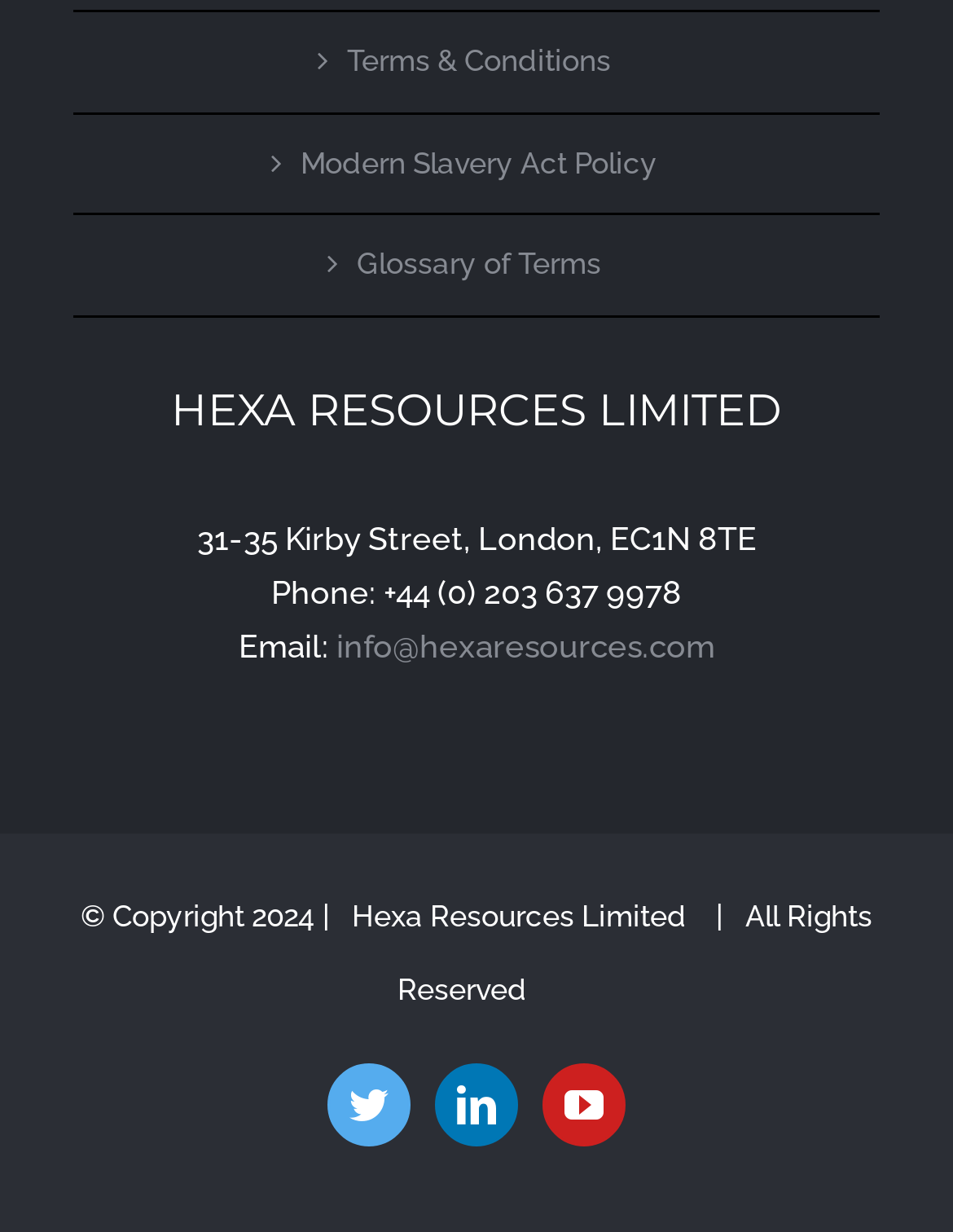Using the element description: "info@hexaresources.com", determine the bounding box coordinates. The coordinates should be in the format [left, top, right, bottom], with values between 0 and 1.

[0.353, 0.509, 0.75, 0.539]